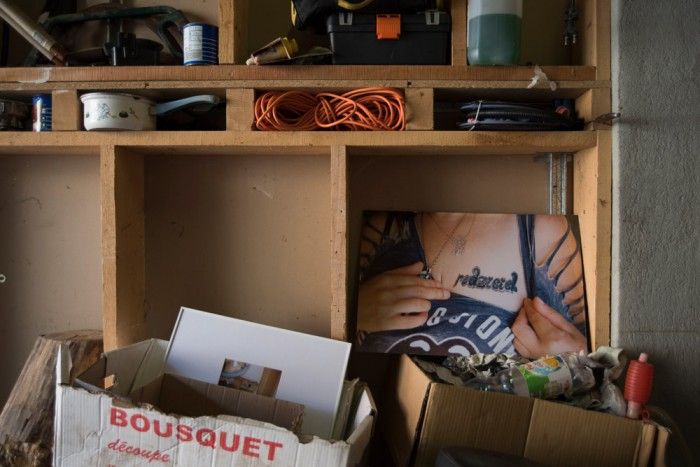Give a detailed account of what is happening in the image.

This image captures a glimpse into a cluttered garage space, where domestic life intersects with artistic narratives. The scene features a wooden shelving unit filled with various items, including a metal container, tools, and coils of orange electrical wire, creating a sense of disarray typical of a workspace. 

In the foreground, a cardboard box labeled "BOUSQUET" is stacked haphazardly, suggesting an accumulation of discarded materials. Among the clutter, a photograph is prominently displayed, showing a close-up of a person's hands adorned with tattoos, specifically the word "redated" partly visible on the chest. This juxtaposition of art and everyday objects evokes intimate narratives, reflecting on personal memories and relationships.

The installation context, as described in the work "Les yeux dans l'eau," emphasizes the delicate balance between shared family experiences and the haunting presence of absence. The arrangement invites viewers to ponder the stories behind each object and image, enhancing the emotional depth of the exhibition. This thoughtful integration of visual art within a domestic setting speaks to the overarching themes of memory, familial ties, and the echoes of the past.